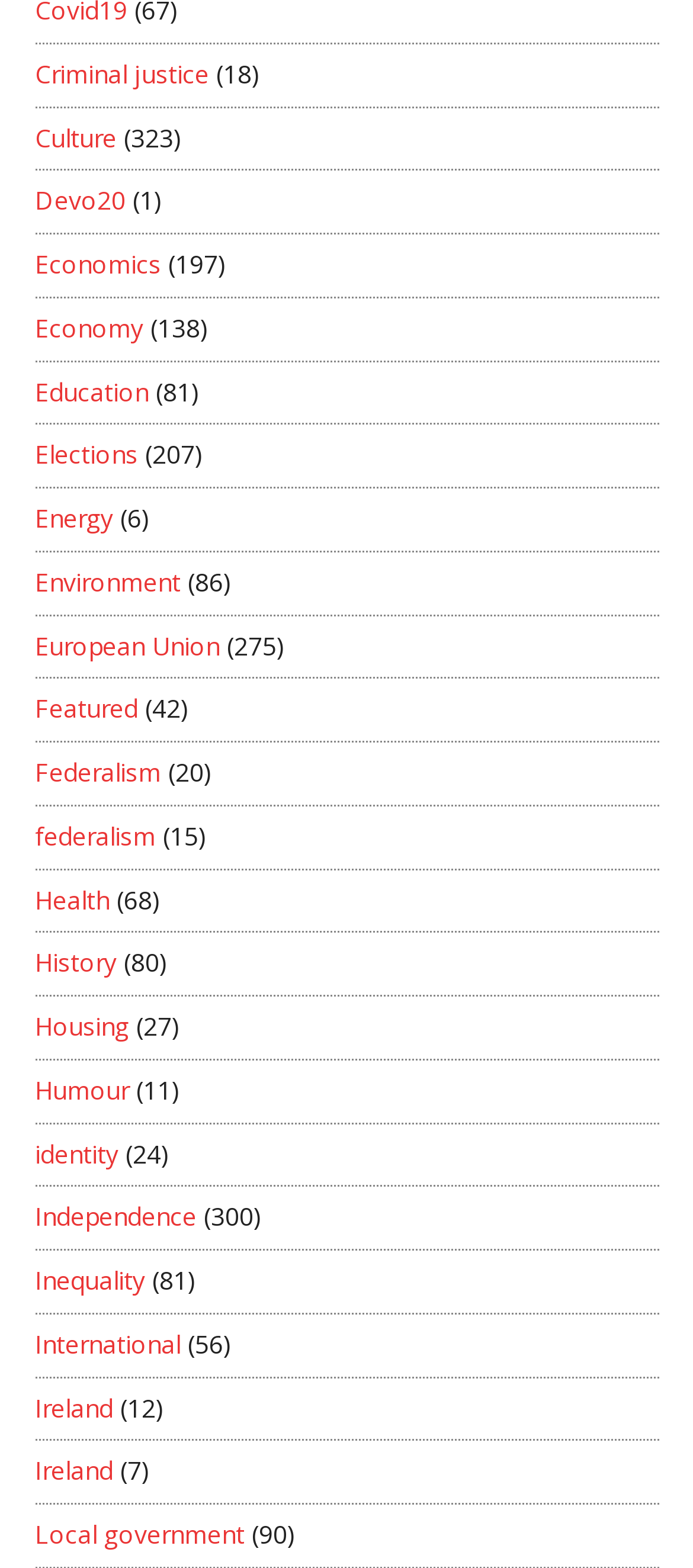Based on the image, give a detailed response to the question: How many topics have fewer than 10 articles?

I went through the StaticText elements and counted the ones with values less than 10, and found 5 topics that have fewer than 10 articles.